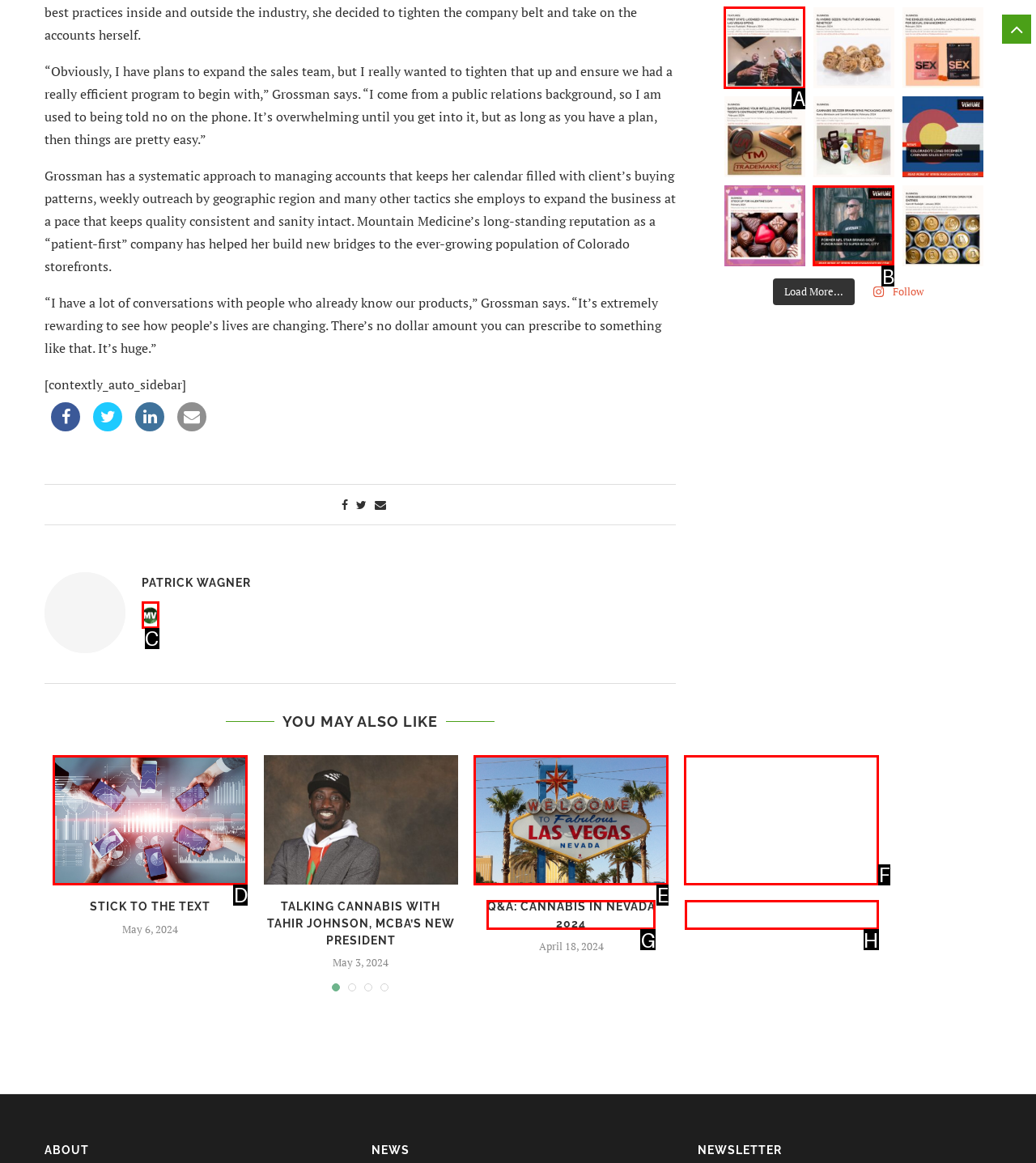Identify the letter of the correct UI element to fulfill the task: Click the link 'Blazing a trail in Vegas!' from the given options in the screenshot.

A